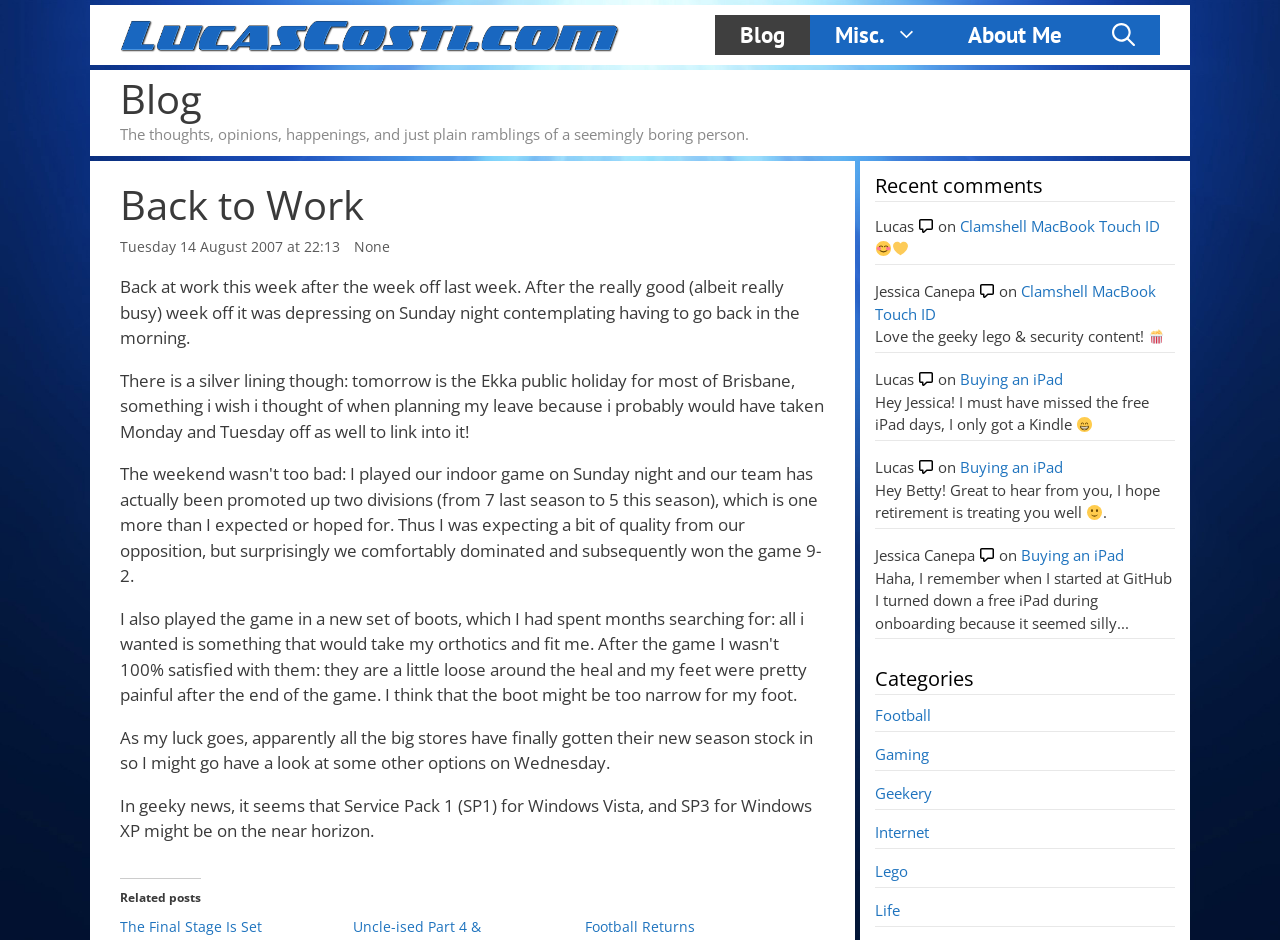How many recent comments are listed on the webpage?
Using the visual information, reply with a single word or short phrase.

5